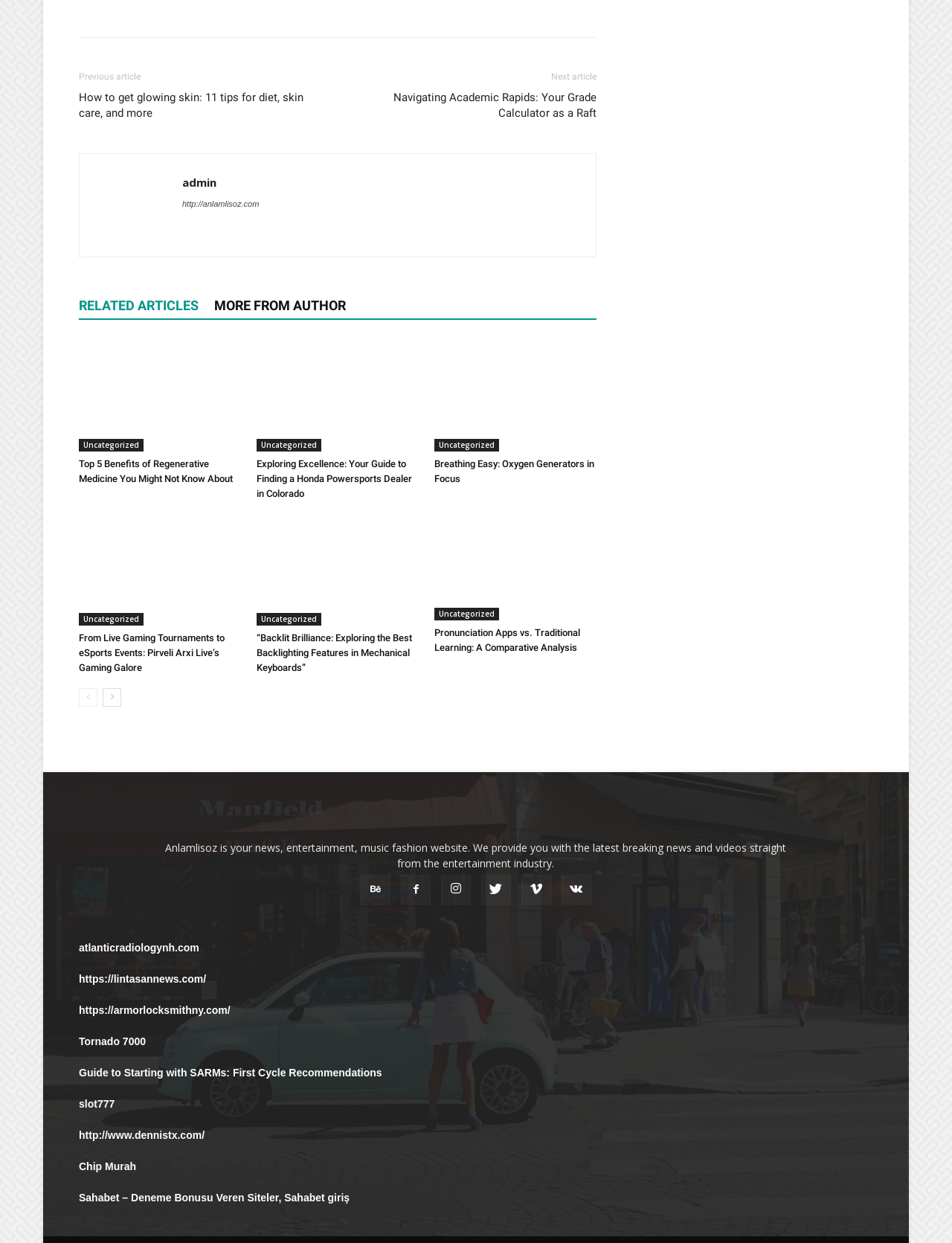Please locate the bounding box coordinates of the element that needs to be clicked to achieve the following instruction: "Click on the 'Top 5 Benefits of Regenerative Medicine You Might Not Know About' article". The coordinates should be four float numbers between 0 and 1, i.e., [left, top, right, bottom].

[0.083, 0.38, 0.253, 0.469]